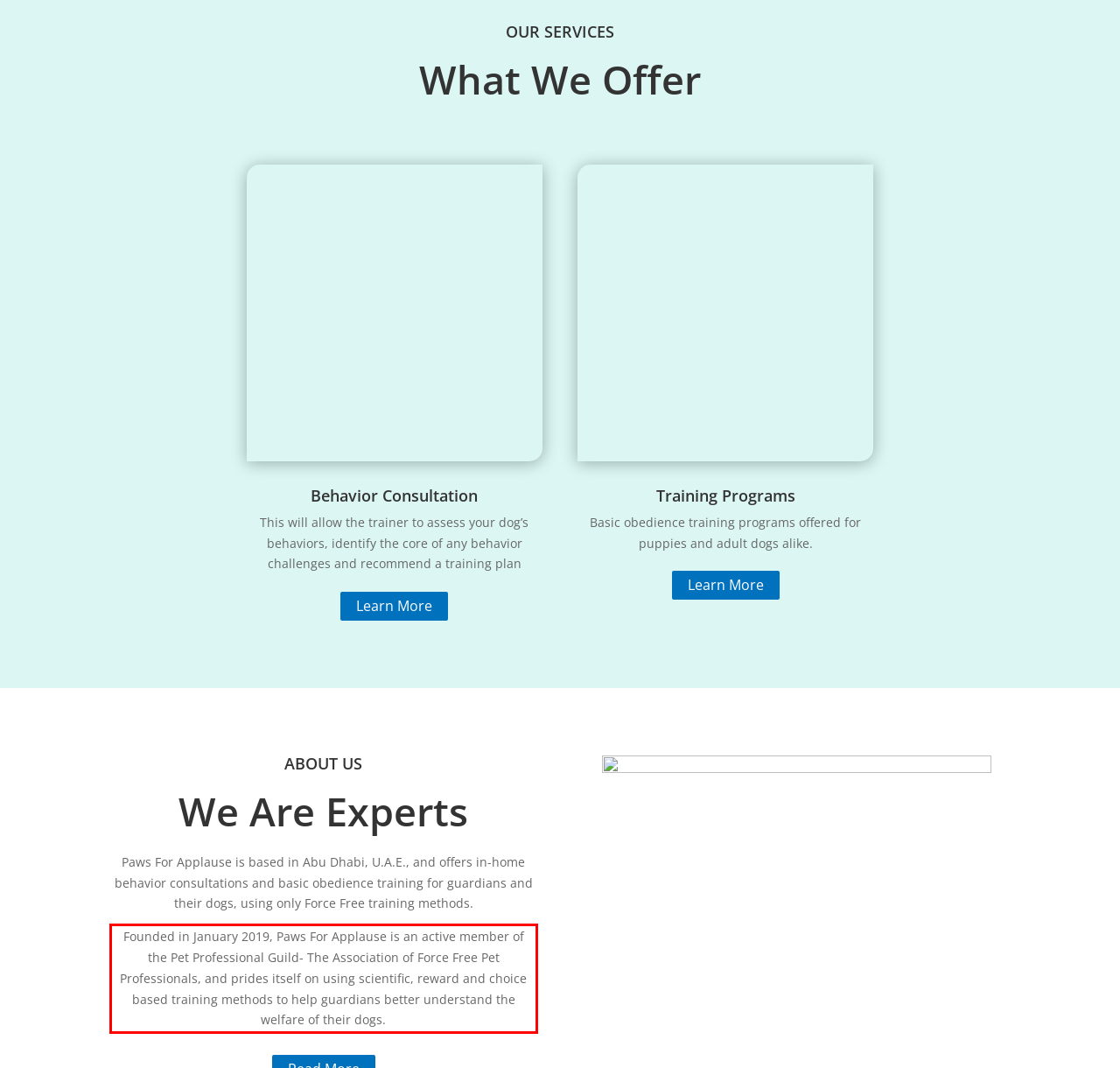Please analyze the screenshot of a webpage and extract the text content within the red bounding box using OCR.

Founded in January 2019, Paws For Applause is an active member of the Pet Professional Guild- The Association of Force Free Pet Professionals, and prides itself on using scientific, reward and choice based training methods to help guardians better understand the welfare of their dogs.